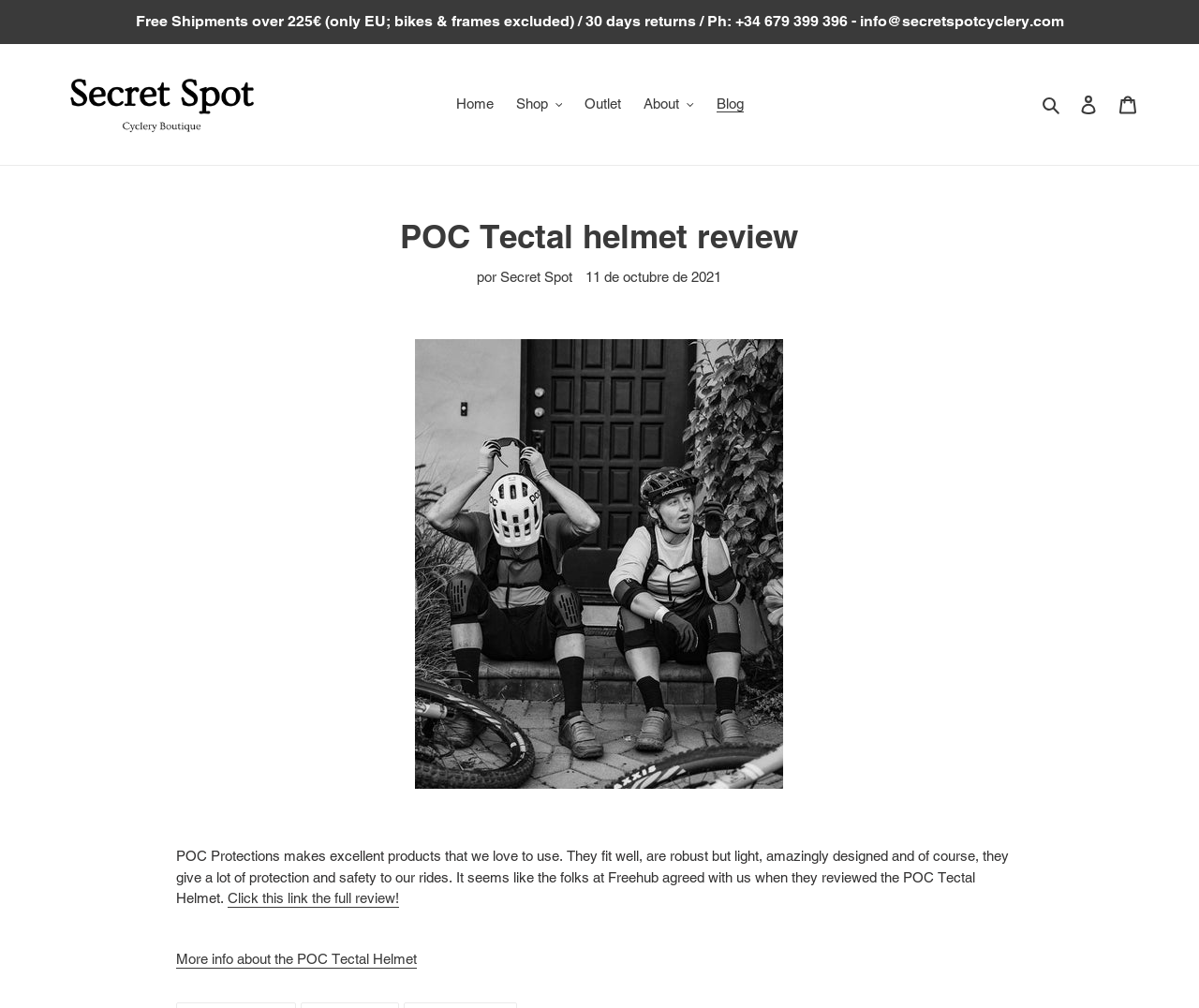Determine the bounding box coordinates of the element's region needed to click to follow the instruction: "Open the 'Shop' menu". Provide these coordinates as four float numbers between 0 and 1, formatted as [left, top, right, bottom].

[0.422, 0.09, 0.477, 0.117]